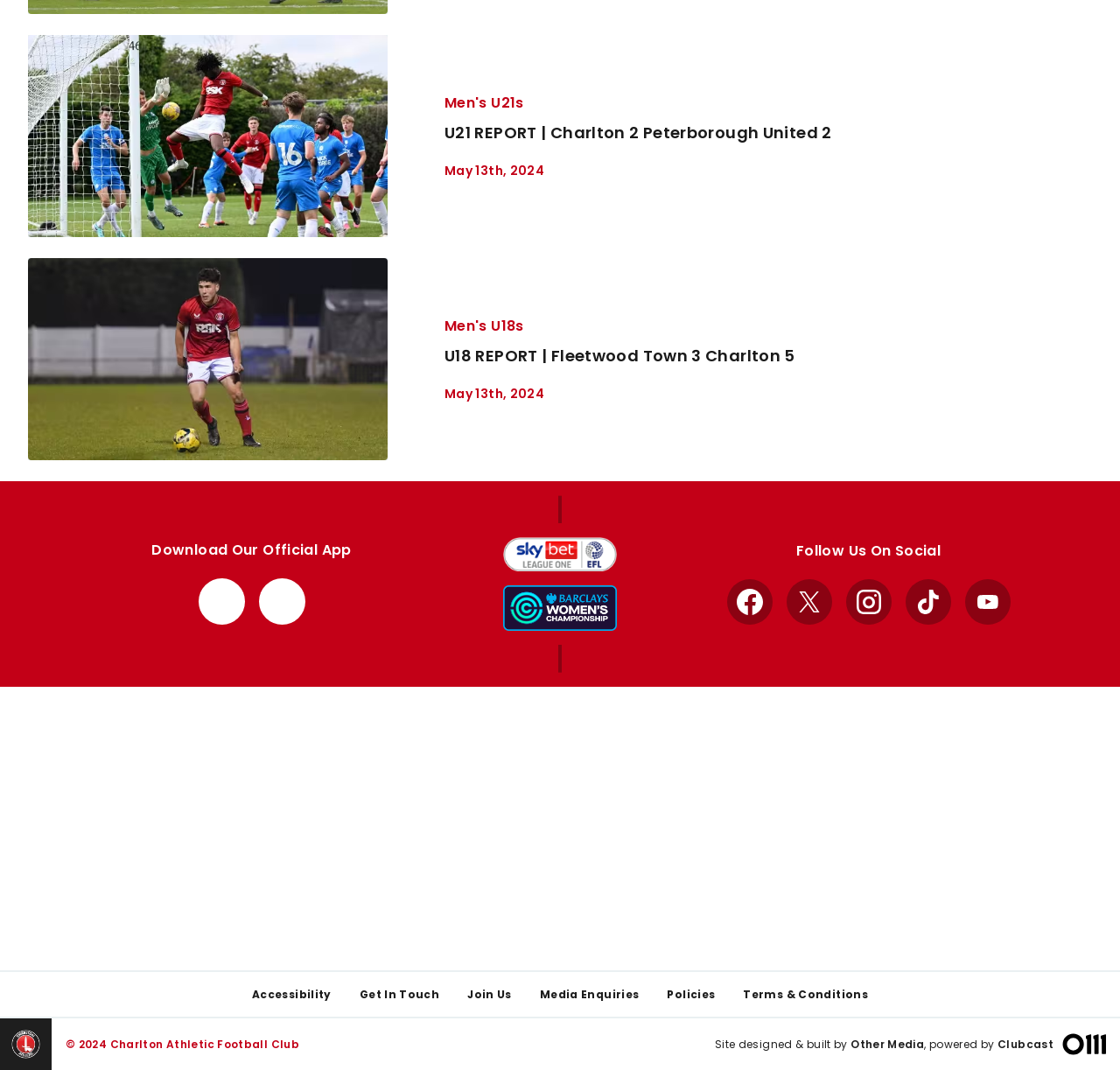Specify the bounding box coordinates of the area that needs to be clicked to achieve the following instruction: "Get in touch with the club".

[0.321, 0.922, 0.392, 0.936]